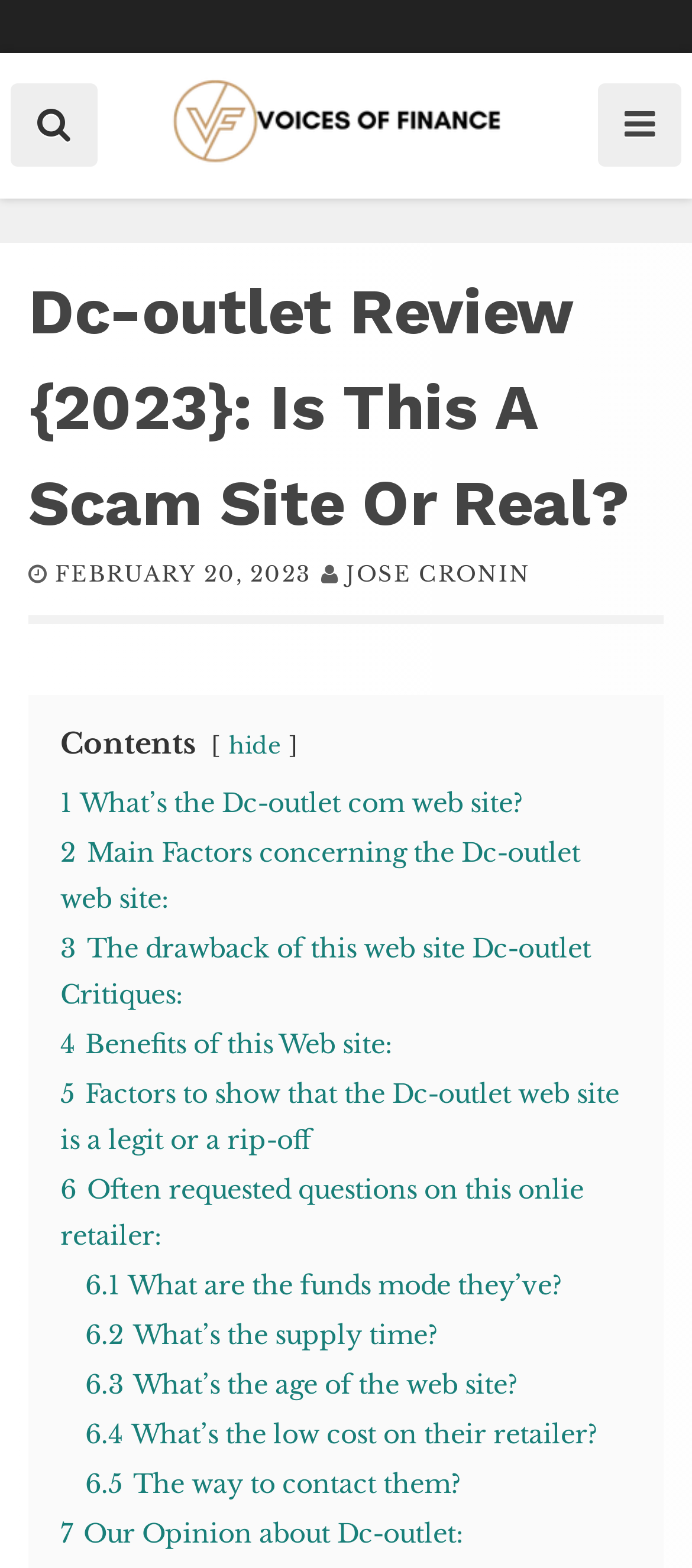Identify the bounding box coordinates of the clickable region required to complete the instruction: "Click the 7 Our Opinion about Dc-outlet: link". The coordinates should be given as four float numbers within the range of 0 and 1, i.e., [left, top, right, bottom].

[0.087, 0.968, 0.669, 0.989]